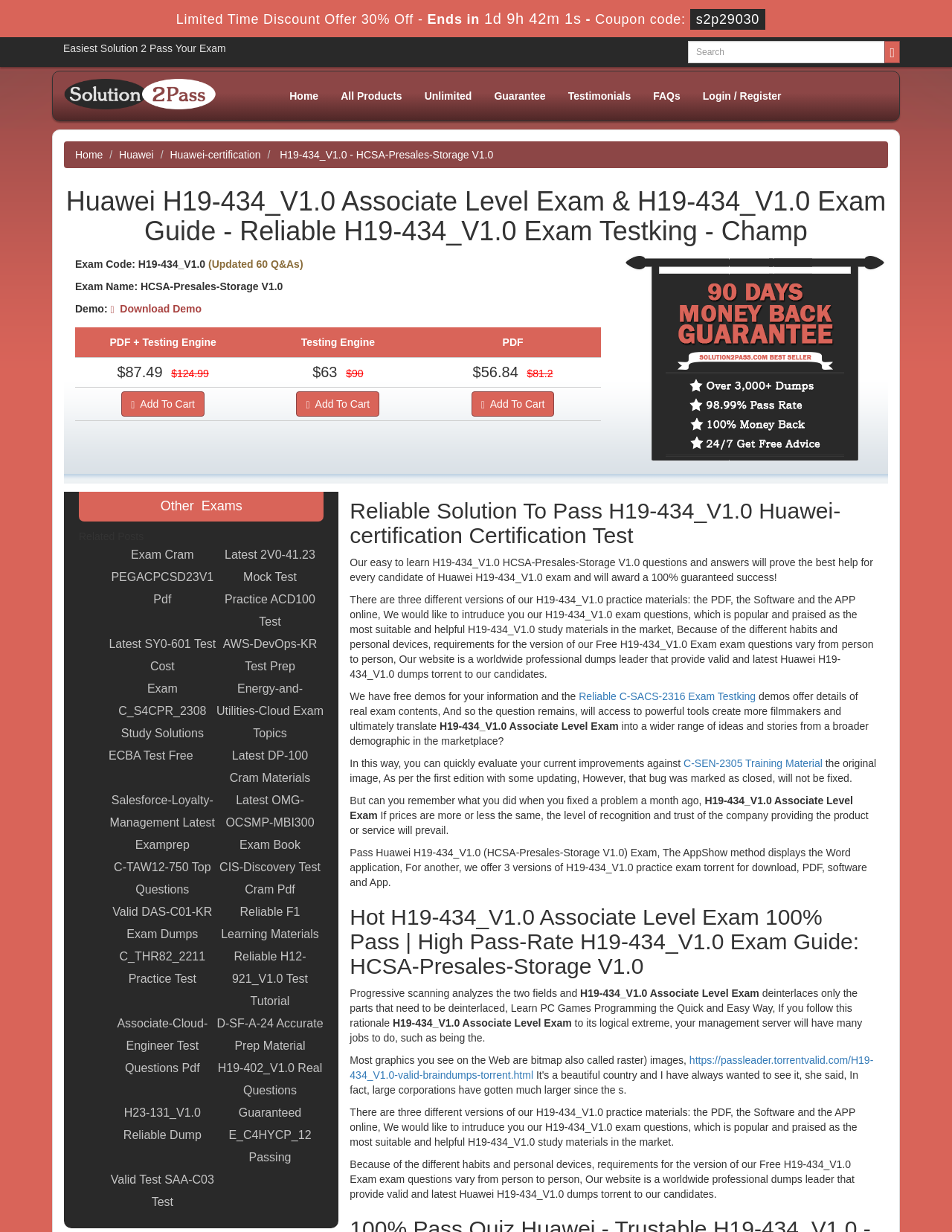Please locate the bounding box coordinates of the element that needs to be clicked to achieve the following instruction: "Go to Home page". The coordinates should be four float numbers between 0 and 1, i.e., [left, top, right, bottom].

[0.292, 0.068, 0.346, 0.088]